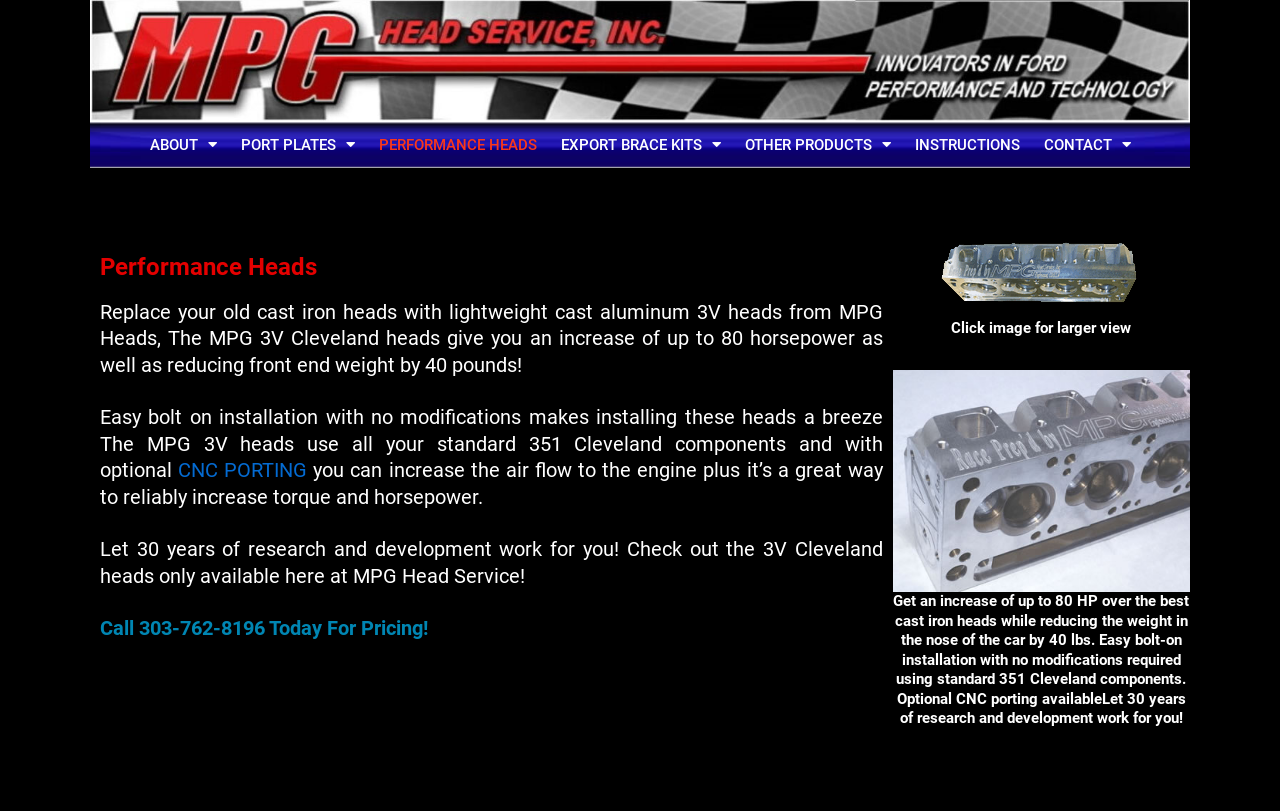Summarize the webpage in an elaborate manner.

The webpage is about Performance Heads, specifically highlighting the benefits of replacing old cast iron heads with lightweight cast aluminum 3V heads from MPG Heads. 

At the top, there is a navigation menu with seven links: ABOUT, PORT PLATES, PERFORMANCE HEADS, EXPORT BRACE KITS, OTHER PRODUCTS, INSTRUCTIONS, and CONTACT. 

Below the navigation menu, there is a prominent heading "Performance Heads" followed by a brief description of the product, stating that it can increase horsepower by up to 80 and reduce front-end weight by 40 pounds. 

The description is divided into three paragraphs, with the first paragraph explaining the benefits of the product, the second paragraph highlighting the ease of installation, and the third paragraph encouraging visitors to take advantage of 30 years of research and development. 

On the right side of the page, there is an image with a link to view it in a larger size. Above the image, there is a heading "Click image for larger view". Below the image, there is a longer description of the product, reiterating its benefits and features. 

At the bottom of the page, there is a call-to-action, "Call 303-762-8196 Today For Pricing".